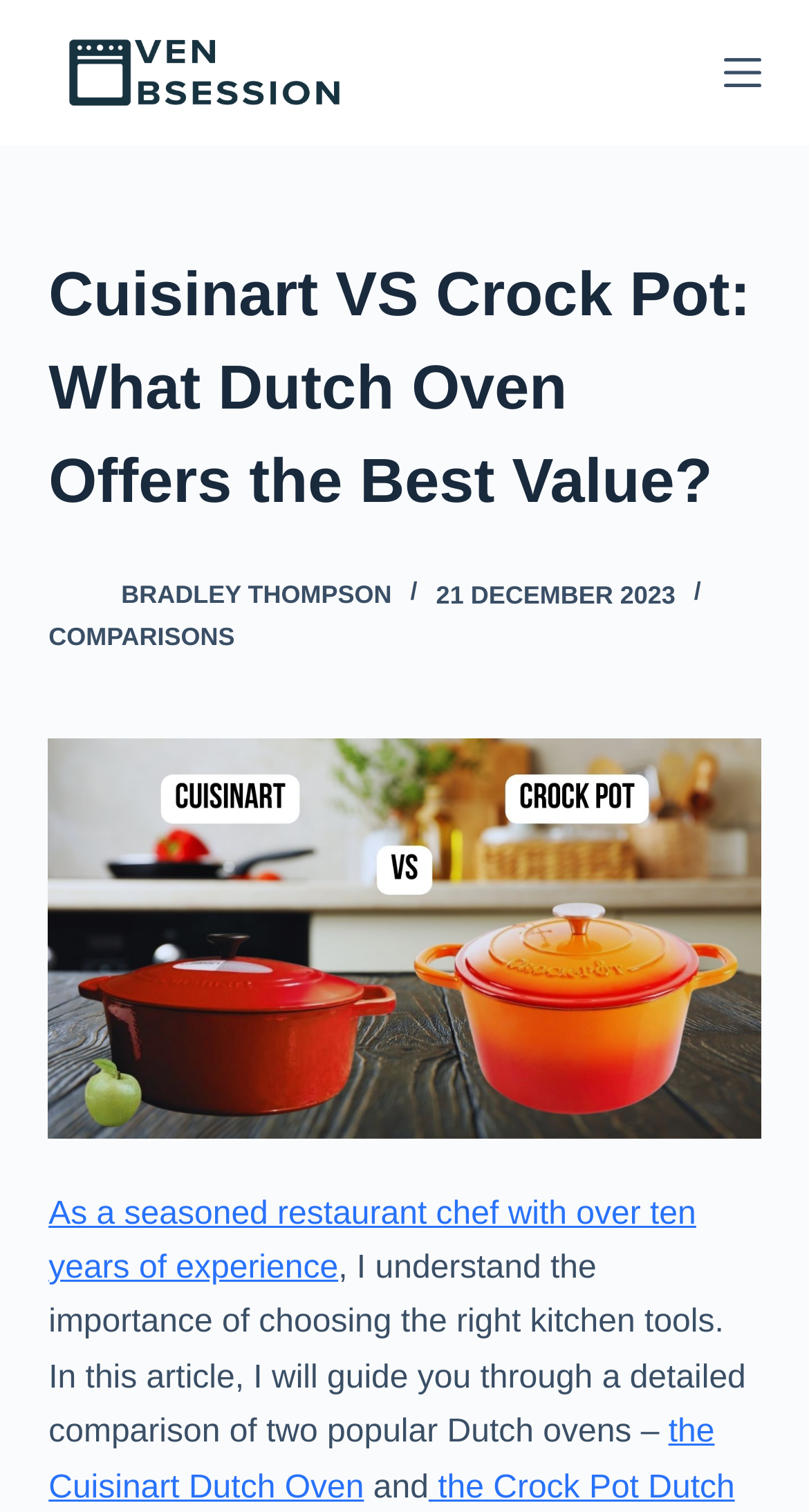Kindly determine the bounding box coordinates for the area that needs to be clicked to execute this instruction: "Open the off canvas menu".

[0.894, 0.036, 0.94, 0.06]